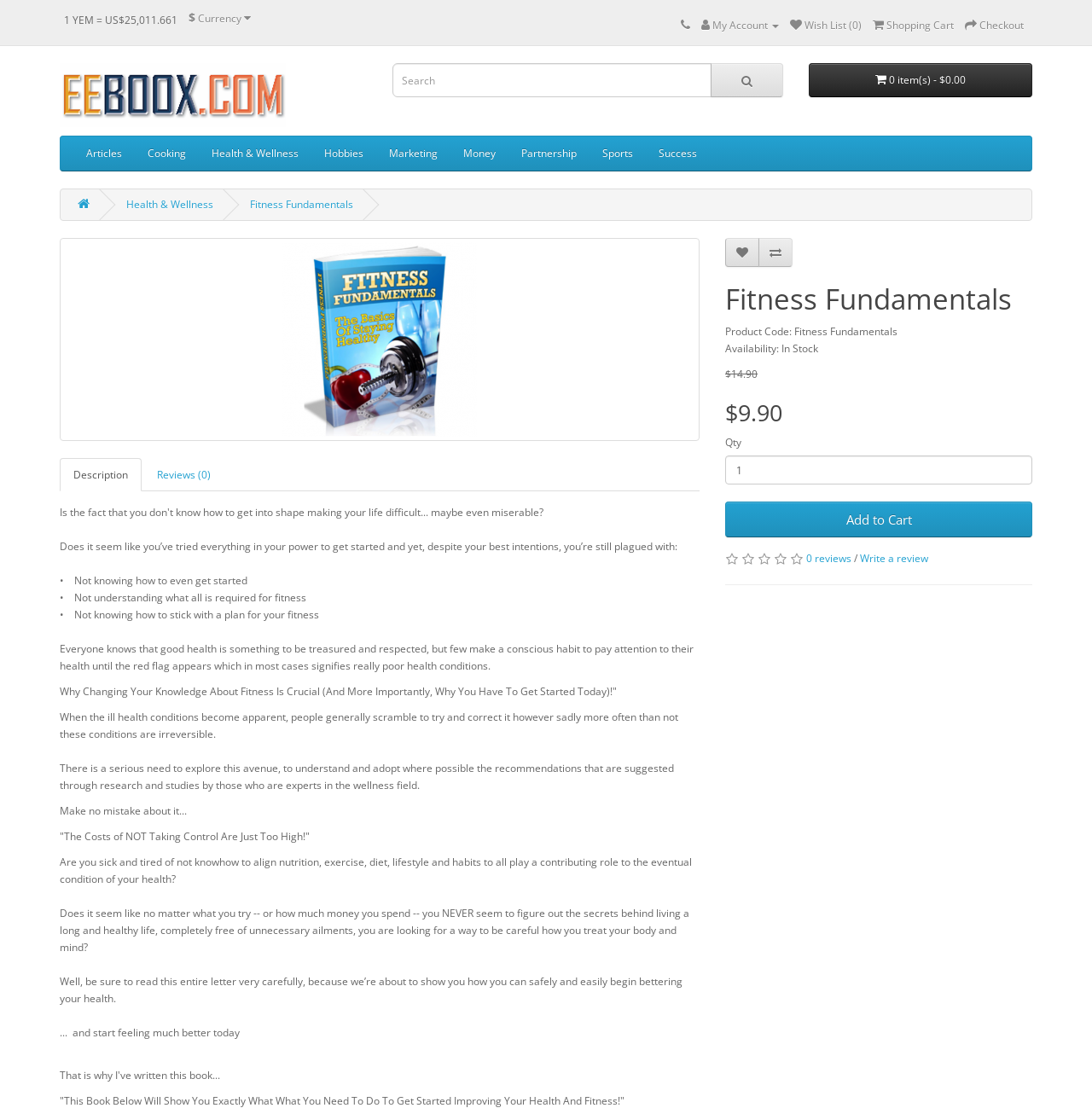Locate the bounding box coordinates of the segment that needs to be clicked to meet this instruction: "Click on the EEBOOX logo".

[0.055, 0.057, 0.336, 0.115]